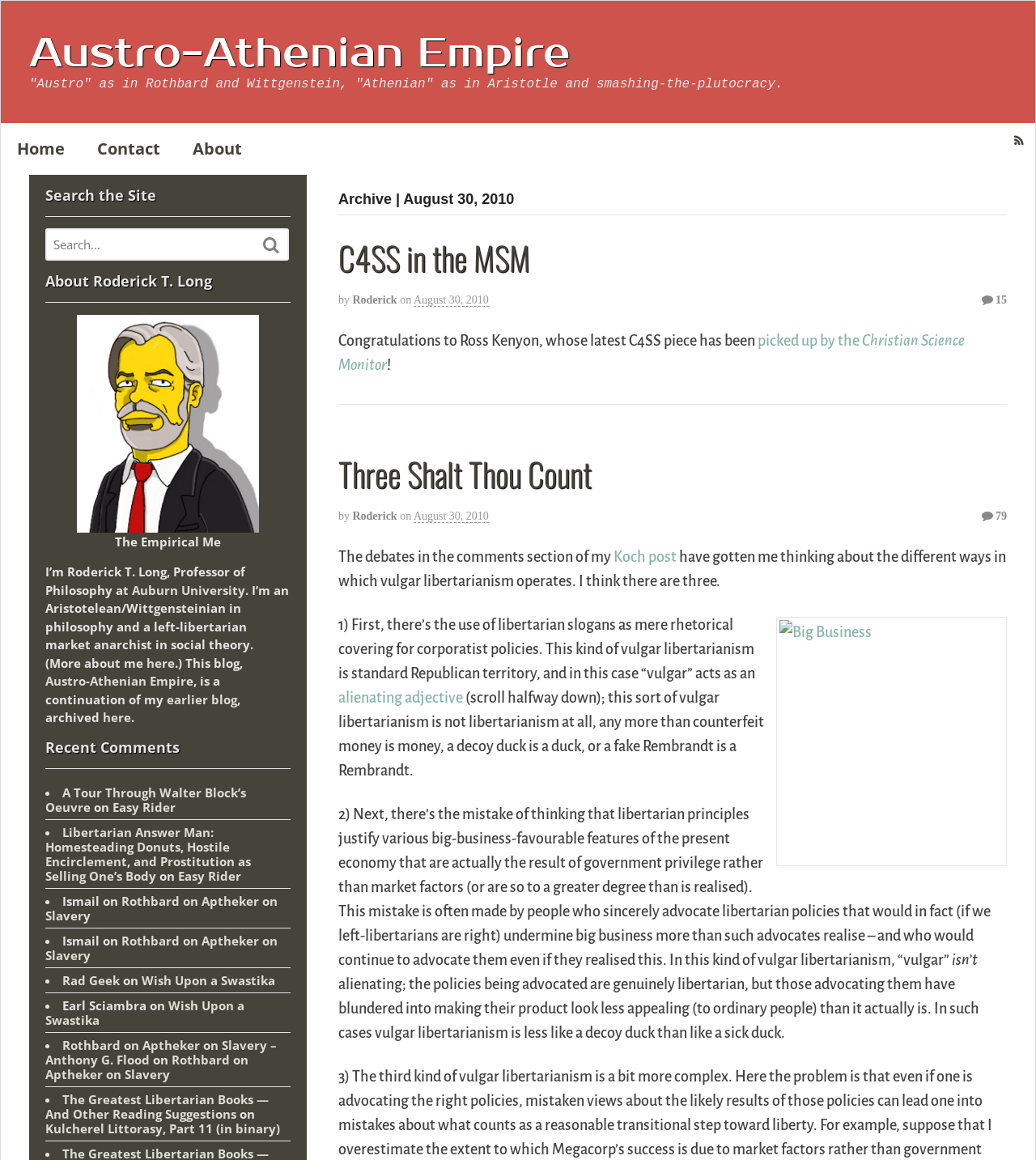Locate the bounding box coordinates of the clickable area to execute the instruction: "View the 'About Roderick T. Long' section". Provide the coordinates as four float numbers between 0 and 1, represented as [left, top, right, bottom].

[0.044, 0.235, 0.28, 0.261]